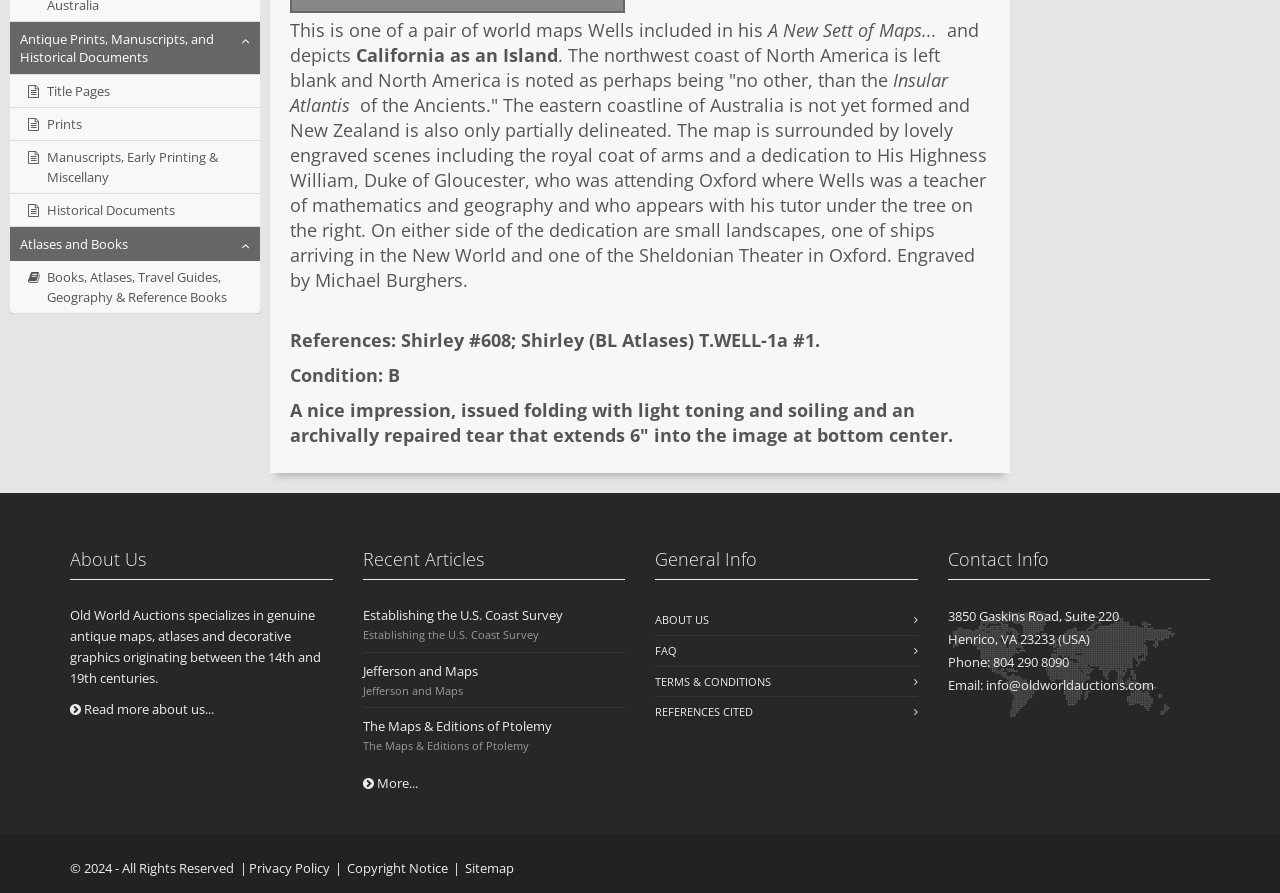Find the bounding box of the web element that fits this description: "Subscribe".

None